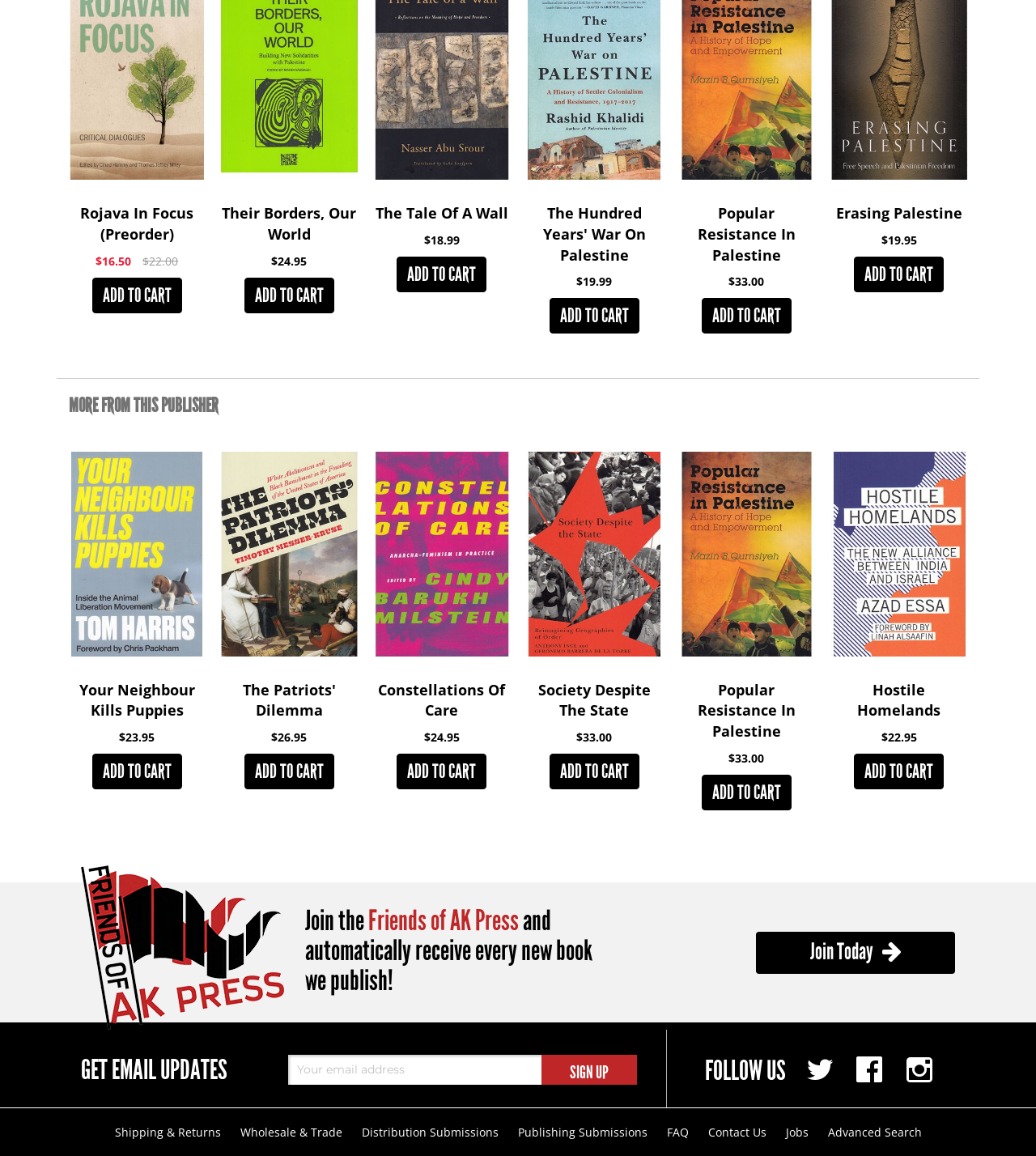Determine the bounding box coordinates of the clickable region to follow the instruction: "View Their Borders, Our World".

[0.214, 0.059, 0.345, 0.073]